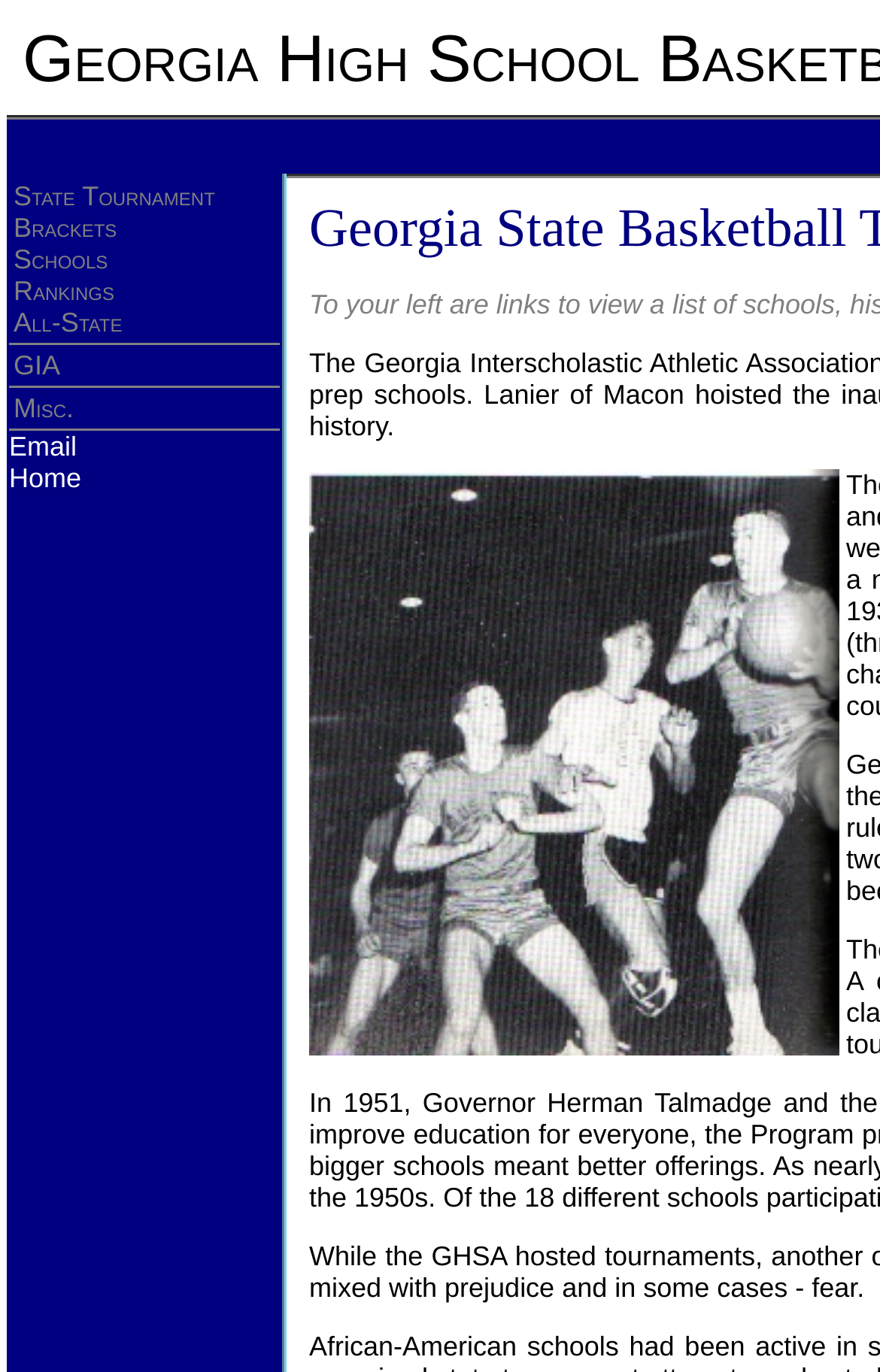Predict the bounding box of the UI element based on the description: "State Tournament". The coordinates should be four float numbers between 0 and 1, formatted as [left, top, right, bottom].

[0.015, 0.132, 0.244, 0.155]